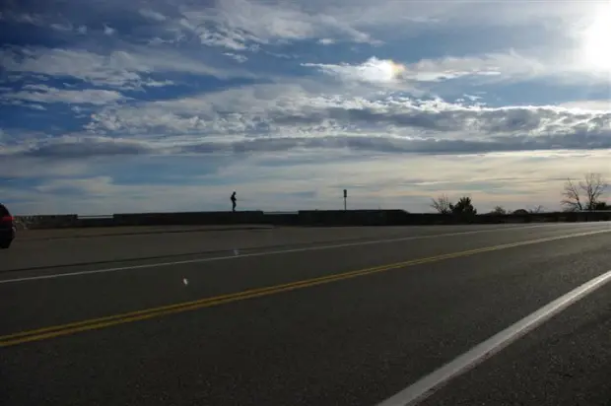Give an elaborate caption for the image.

In this captivating scene, a figure stands perched atop a stone outcropping along the roadside, overlooking a sweeping view of the landscape below. The sky is a canvas of wispy clouds illuminated by sunlight, hinting at the earlier hours of the day. The gently winding road in the foreground, marked with double yellow lines, leads towards the serene horizon, suggesting a journey into nature's embrace. To the left, a vehicle is parked, its presence echoing the idea of adventure and exploration. This tranquil moment captures not only a beautiful vista but also the peaceful solitude one finds in nature. The environment evokes a sense of reflection, inviting onlookers to pause, appreciate the beauty of the surroundings, and perhaps ponder the world beyond the horizon.